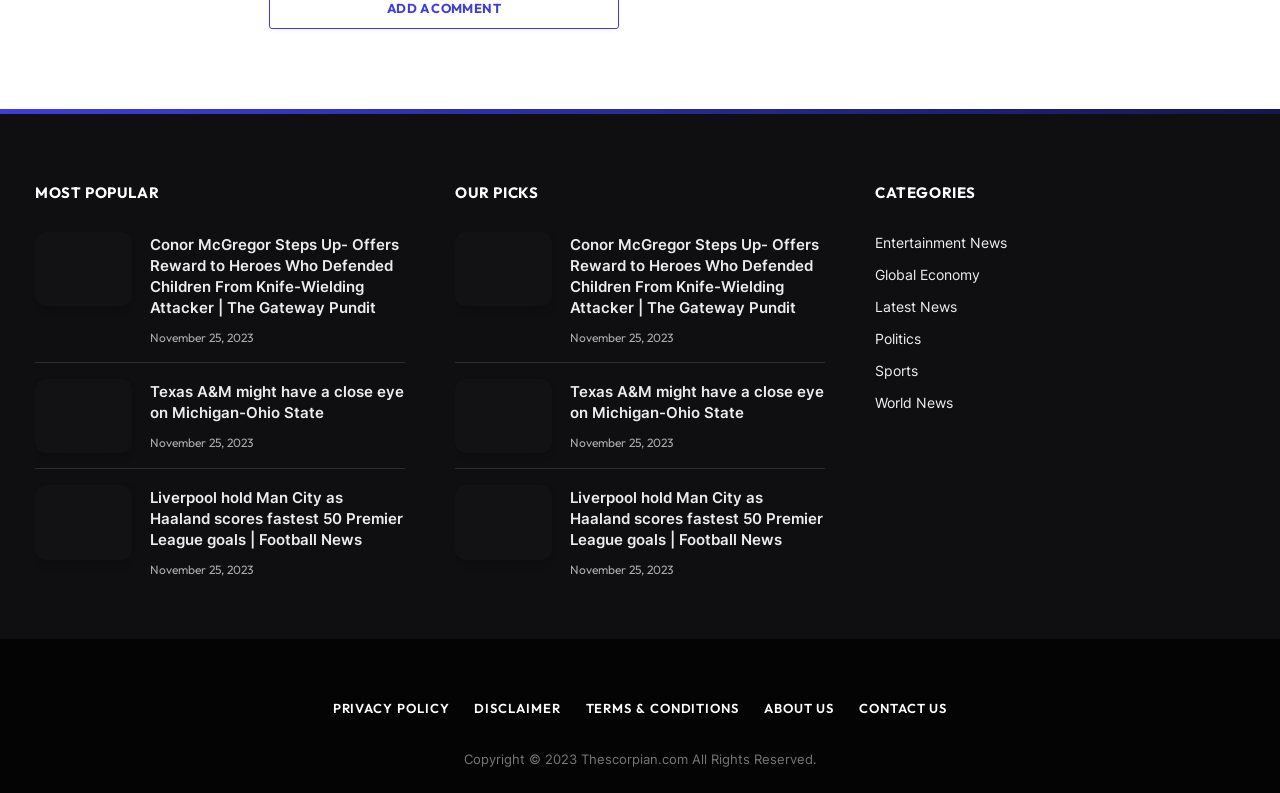What is the date of the articles?
Please elaborate on the answer to the question with detailed information.

The date of the articles is November 25, 2023, as shown next to each article title.